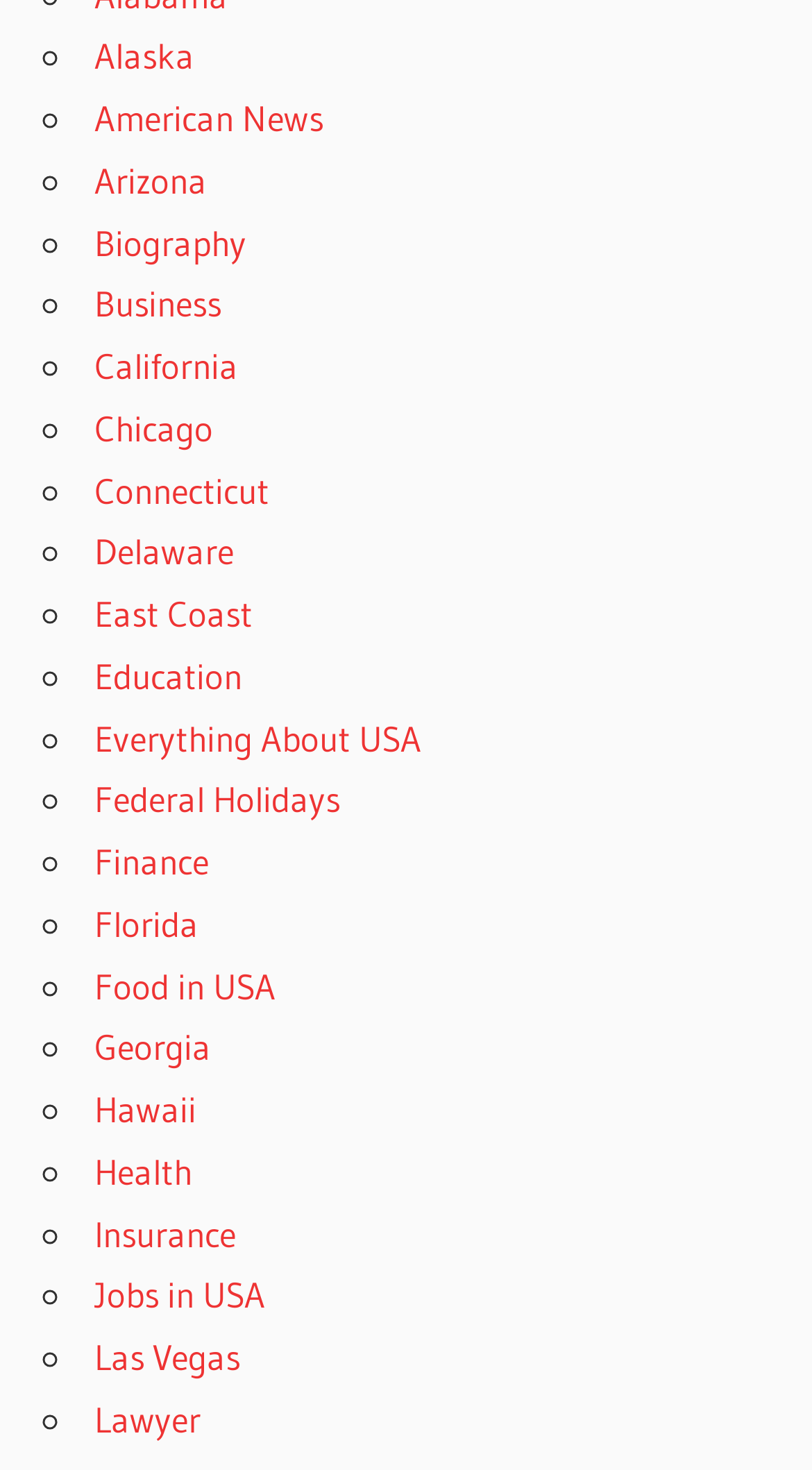What is the last link on the webpage?
Answer the question in a detailed and comprehensive manner.

By scrolling down to the bottom of the webpage, I found that the last link is 'Lawyer', which is likely a category related to legal services or professions.